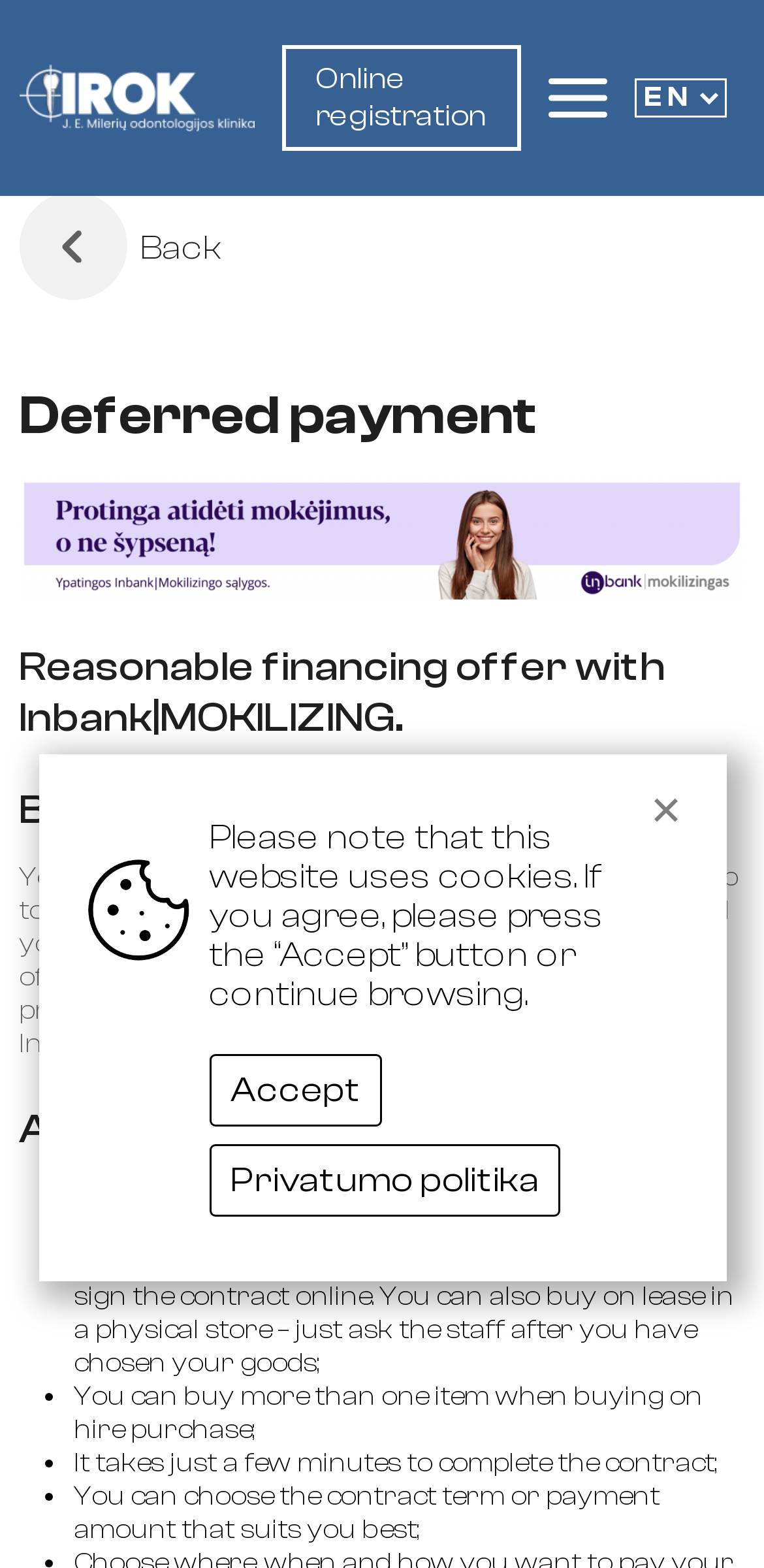Give an in-depth explanation of the webpage layout and content.

The webpage is about a deferred payment service offered by IROK Odontologijos klinika in partnership with Inbank|MOKILIZING. At the top left corner, there is an IROK logo, and next to it, a link to online registration. On the top right corner, there is a combobox with a "Back" link and an image.

Below the top section, there are three headings that introduce the service: "Deferred payment", "Reasonable financing offer with Inbank|MOKILIZING.", and "Buy goods on hire purchase". Following these headings, there is a paragraph of text that explains the service, stating that users can buy goods up to €10,000 quickly and conveniently on hire purchase.

Underneath the introductory text, there is a section highlighting the advantages of hire purchase. This section is headed by "Advantages of hire purchase:" and consists of four bullet points, each describing a benefit of the service, such as shopping quickly and conveniently, buying more than one item, and choosing a contract term or payment amount that suits the user.

At the bottom of the page, there is a banner with a cookie notice. The notice informs users that the website uses cookies and provides options to accept or learn more about the privacy policy. There is also a link to "Gerai" on the bottom right corner of the page.